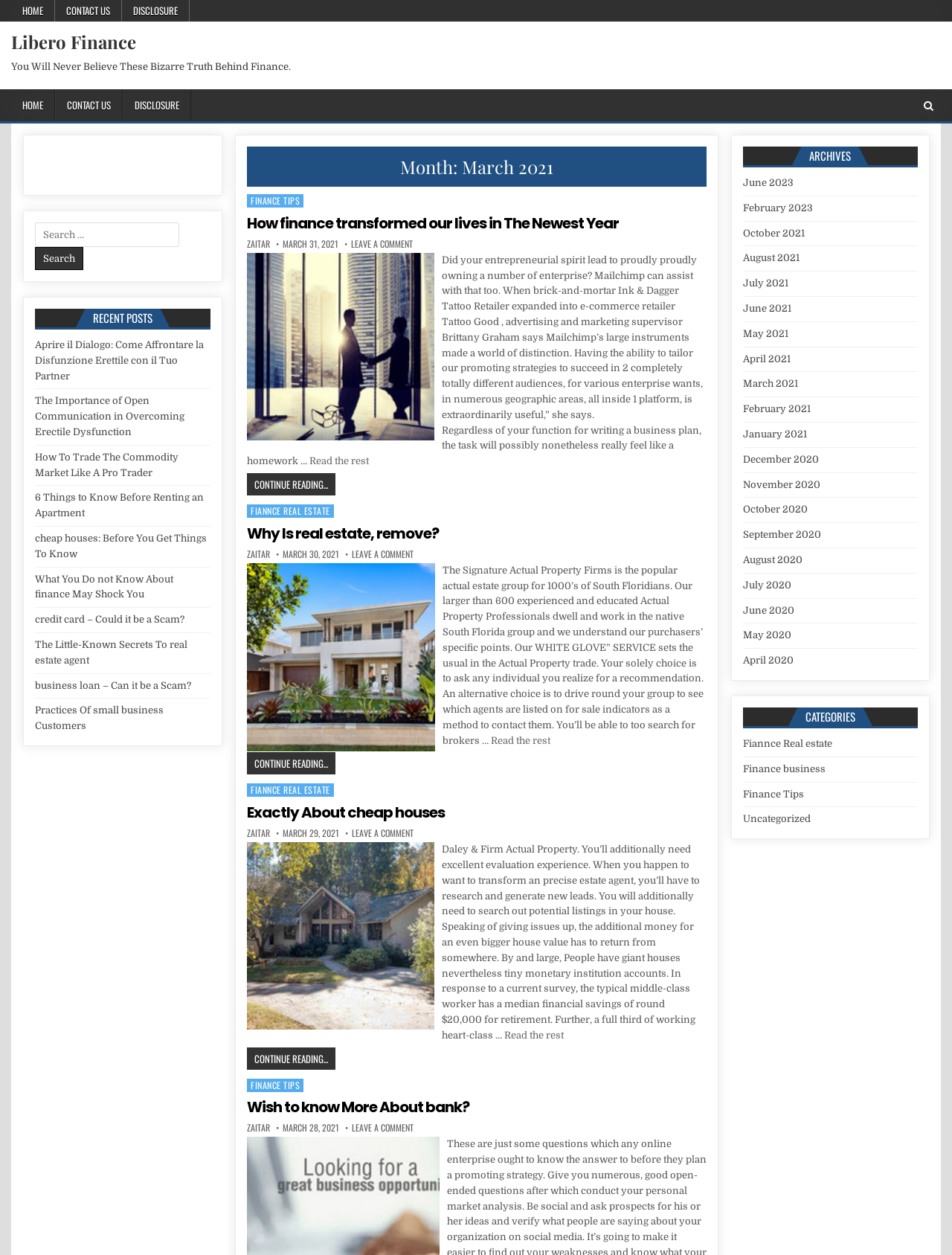Determine the bounding box coordinates for the element that should be clicked to follow this instruction: "Click on the 'HOME' link in the secondary menu". The coordinates should be given as four float numbers between 0 and 1, in the format [left, top, right, bottom].

[0.012, 0.0, 0.058, 0.017]